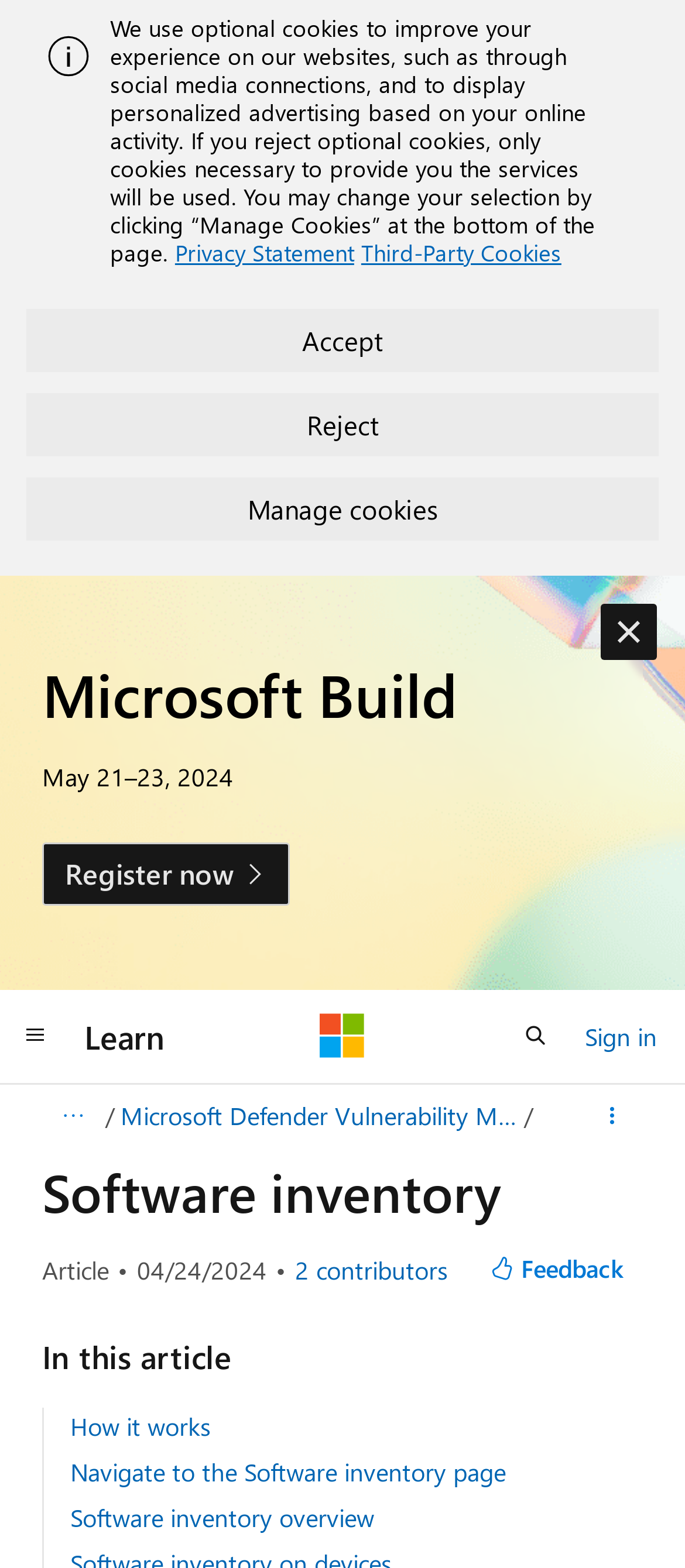Given the webpage screenshot and the description, determine the bounding box coordinates (top-left x, top-left y, bottom-right x, bottom-right y) that define the location of the UI element matching this description: aria-label="Open search"

[0.731, 0.641, 0.833, 0.681]